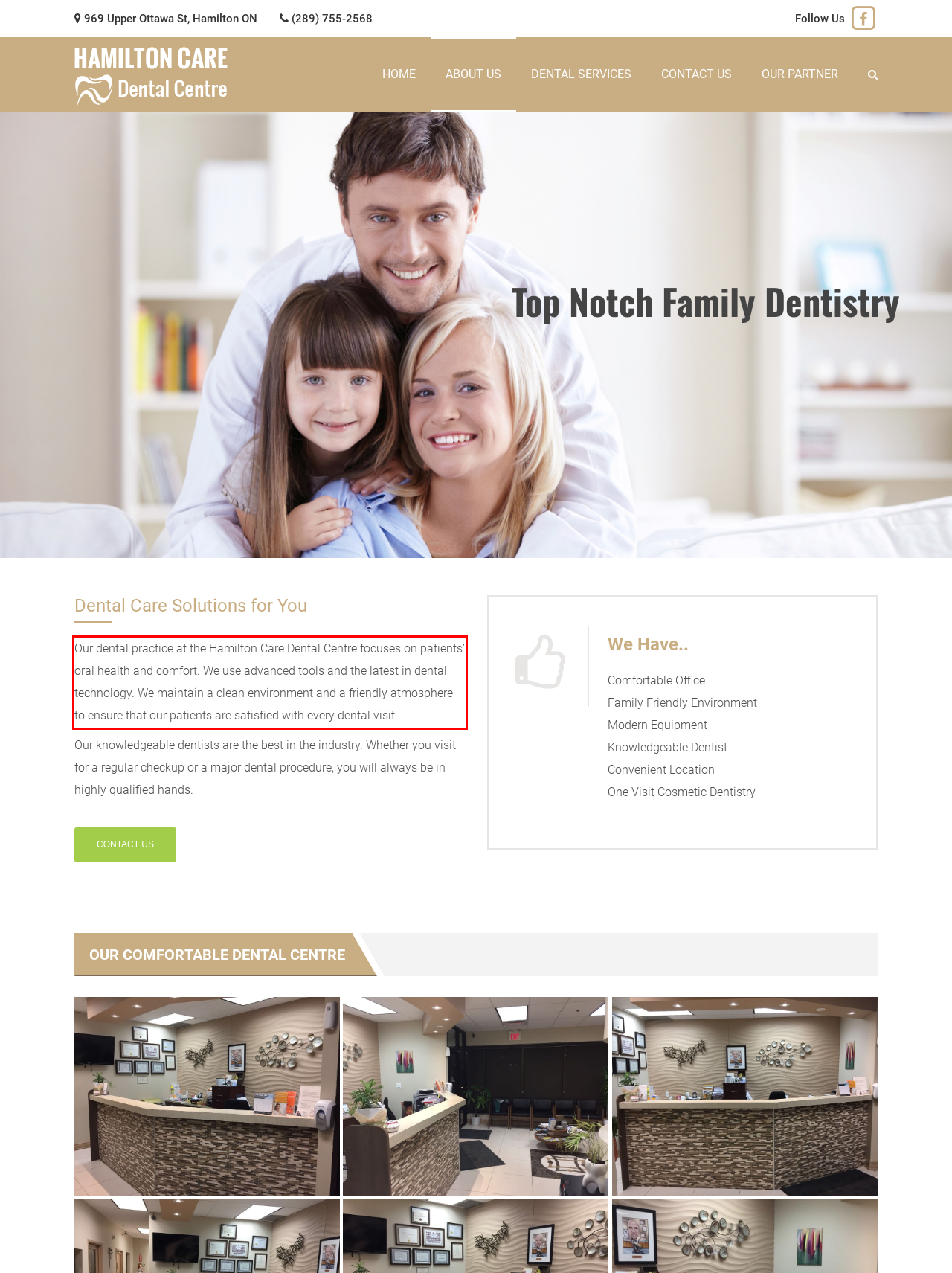You have a screenshot of a webpage with a UI element highlighted by a red bounding box. Use OCR to obtain the text within this highlighted area.

Our dental practice at the Hamilton Care Dental Centre focuses on patients’ oral health and comfort. We use advanced tools and the latest in dental technology. We maintain a clean environment and a friendly atmosphere to ensure that our patients are satisfied with every dental visit.